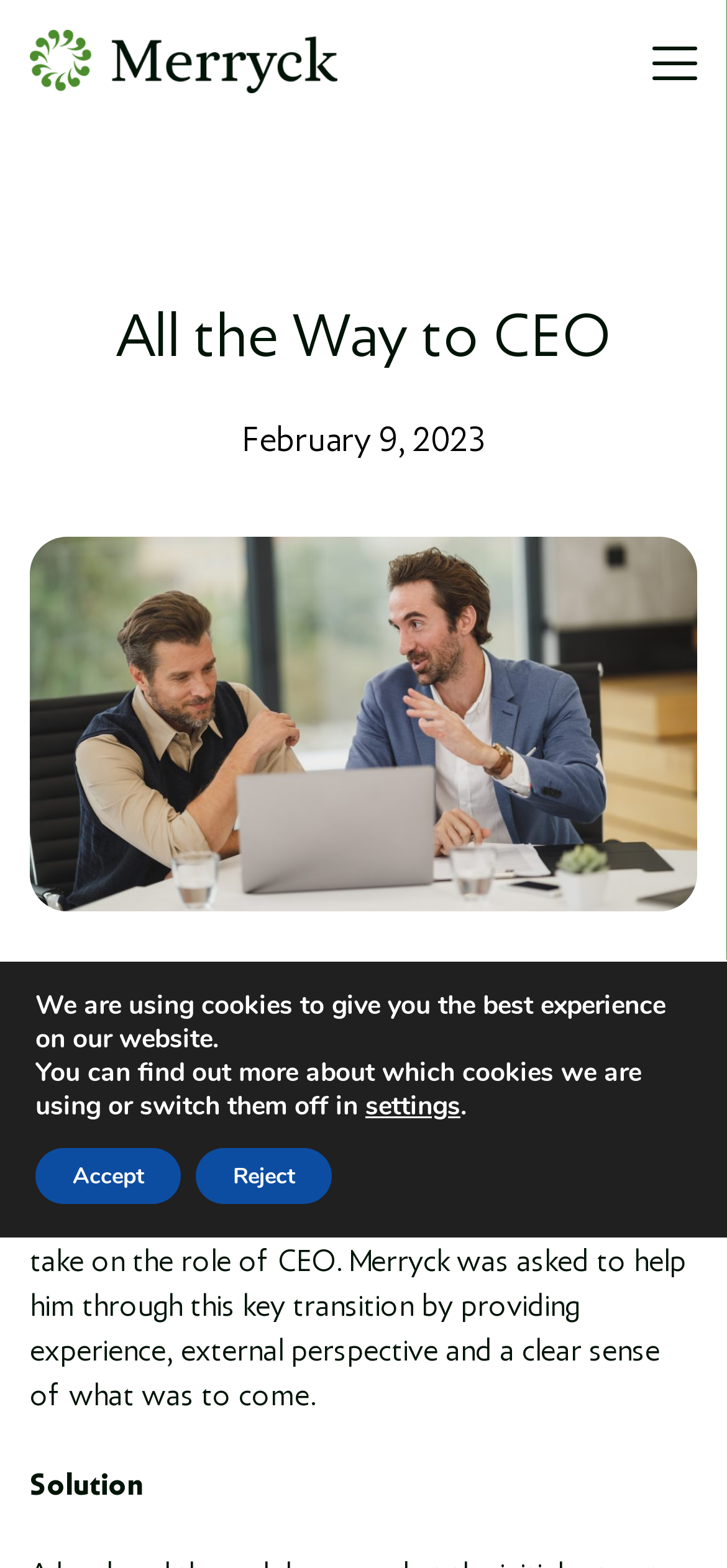What is the name of the company mentioned in the case study?
Refer to the image and answer the question using a single word or phrase.

A major UK print services company